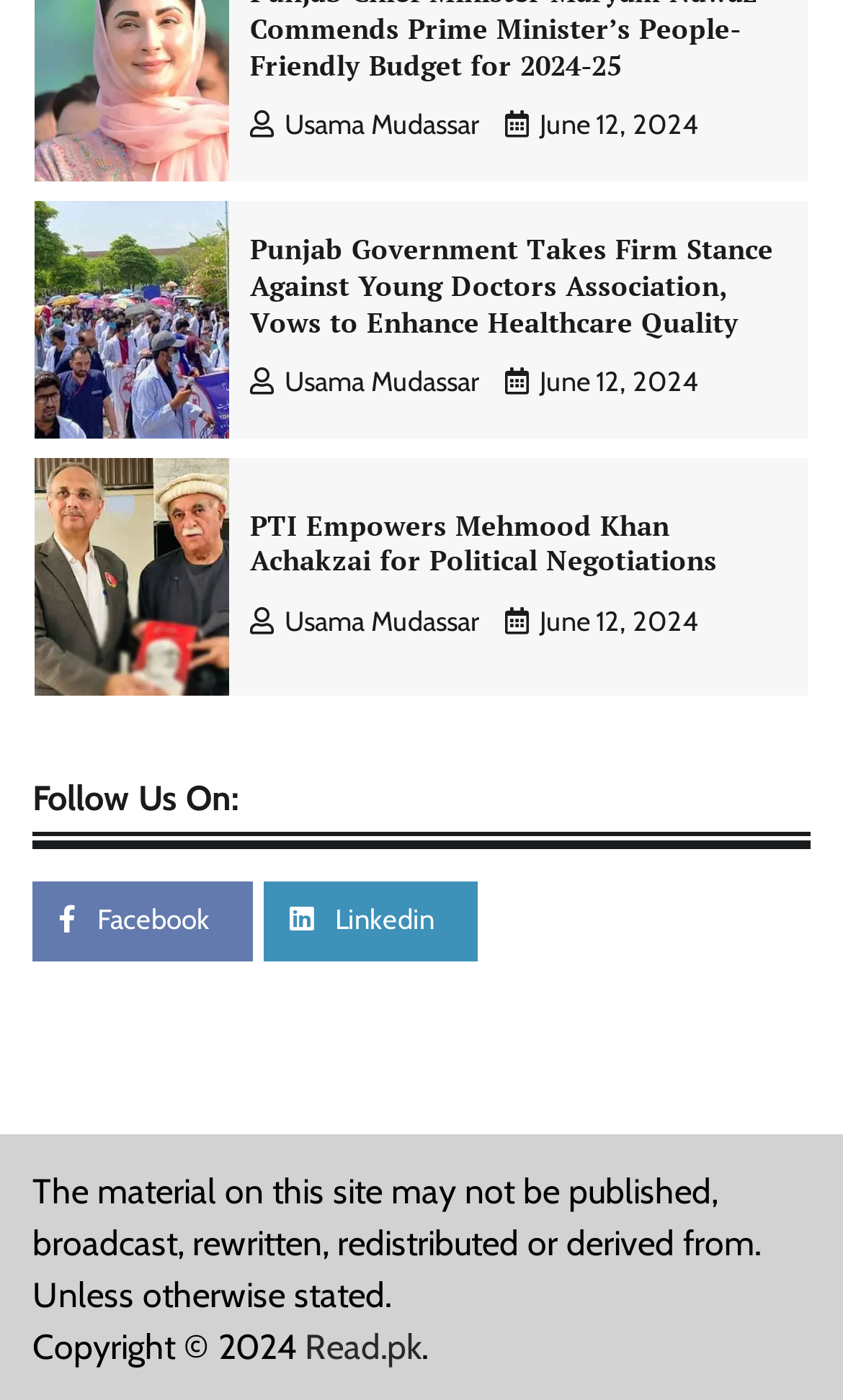What is the copyright year of the website?
Answer the question in a detailed and comprehensive manner.

The StaticText element at the bottom of the page with the text 'Copyright © 2024' indicates that the copyright year of the website is 2024.